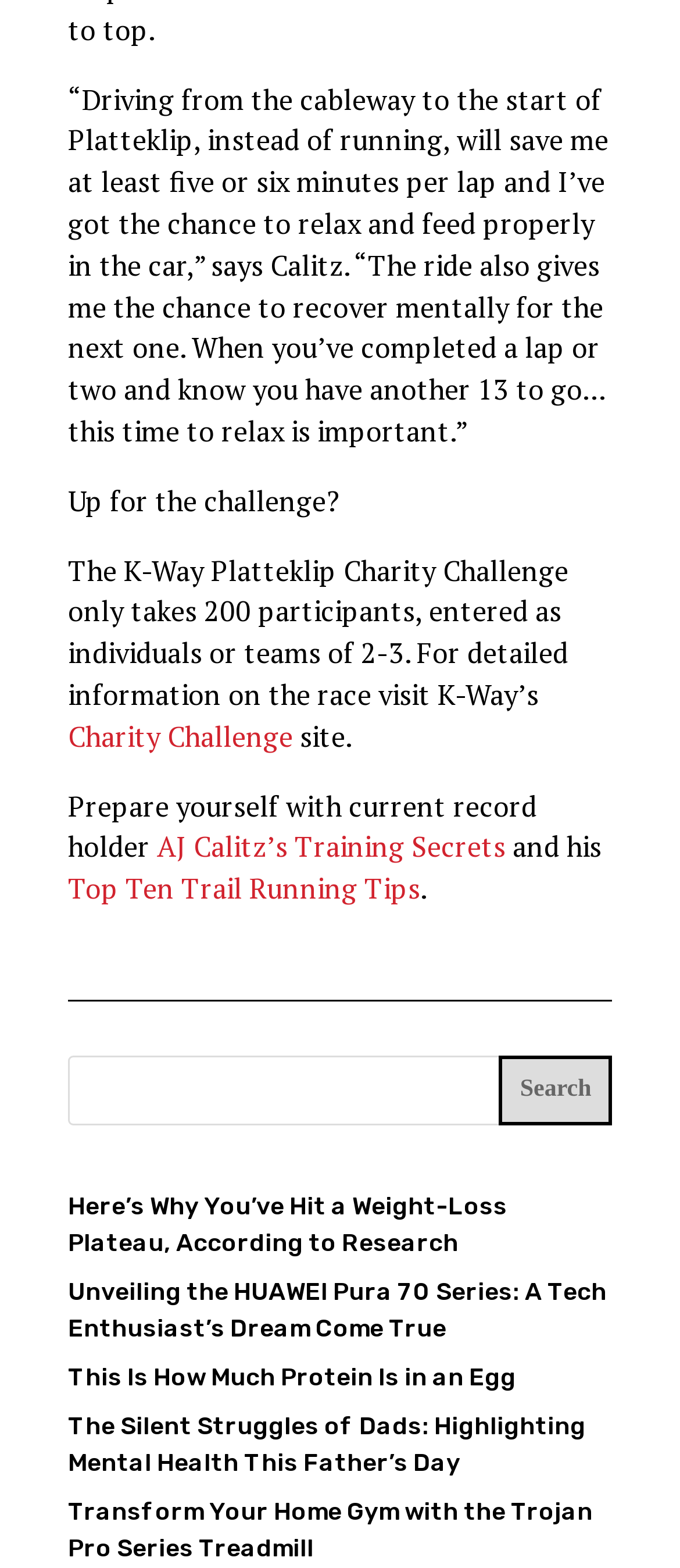Locate the bounding box coordinates of the element that needs to be clicked to carry out the instruction: "Learn AJ Calitz’s Training Secrets". The coordinates should be given as four float numbers ranging from 0 to 1, i.e., [left, top, right, bottom].

[0.231, 0.528, 0.744, 0.552]